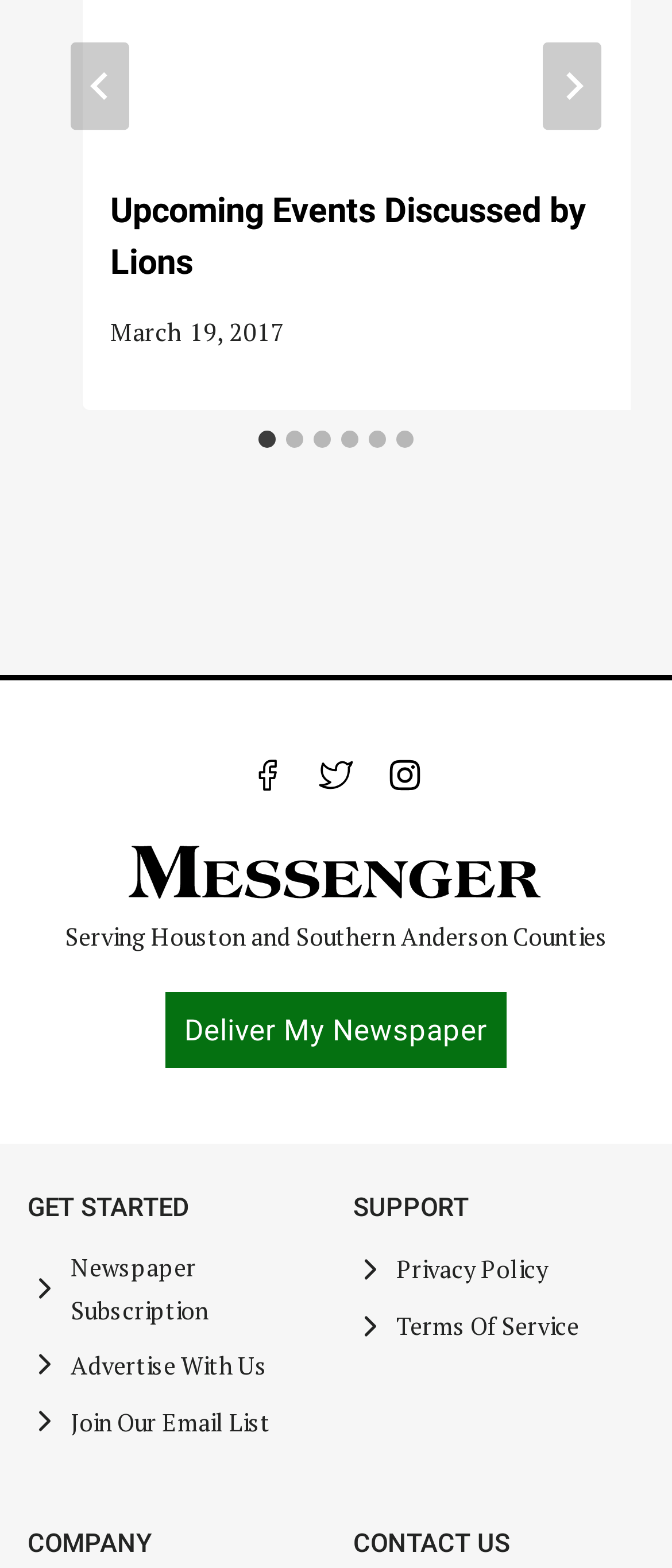Provide your answer in a single word or phrase: 
What is the text on the top-left corner of the webpage?

Upcoming Events Discussed by Lions